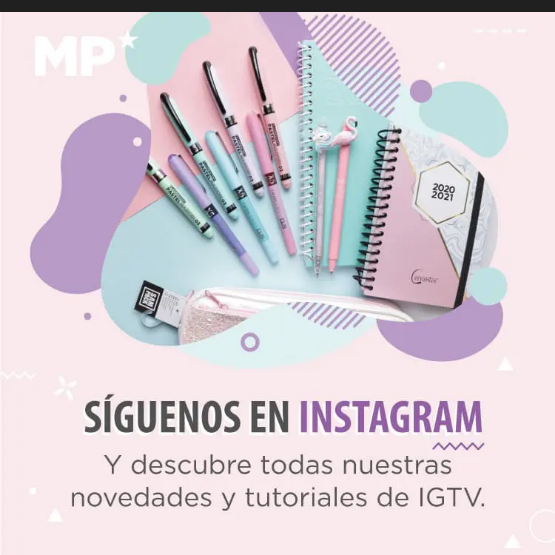Analyze the image and provide a detailed answer to the question: What is the purpose of the stylish pouch?

The caption describes the pouch as 'likely intended for small supplies', suggesting that it is designed to hold and organize small stationery items.